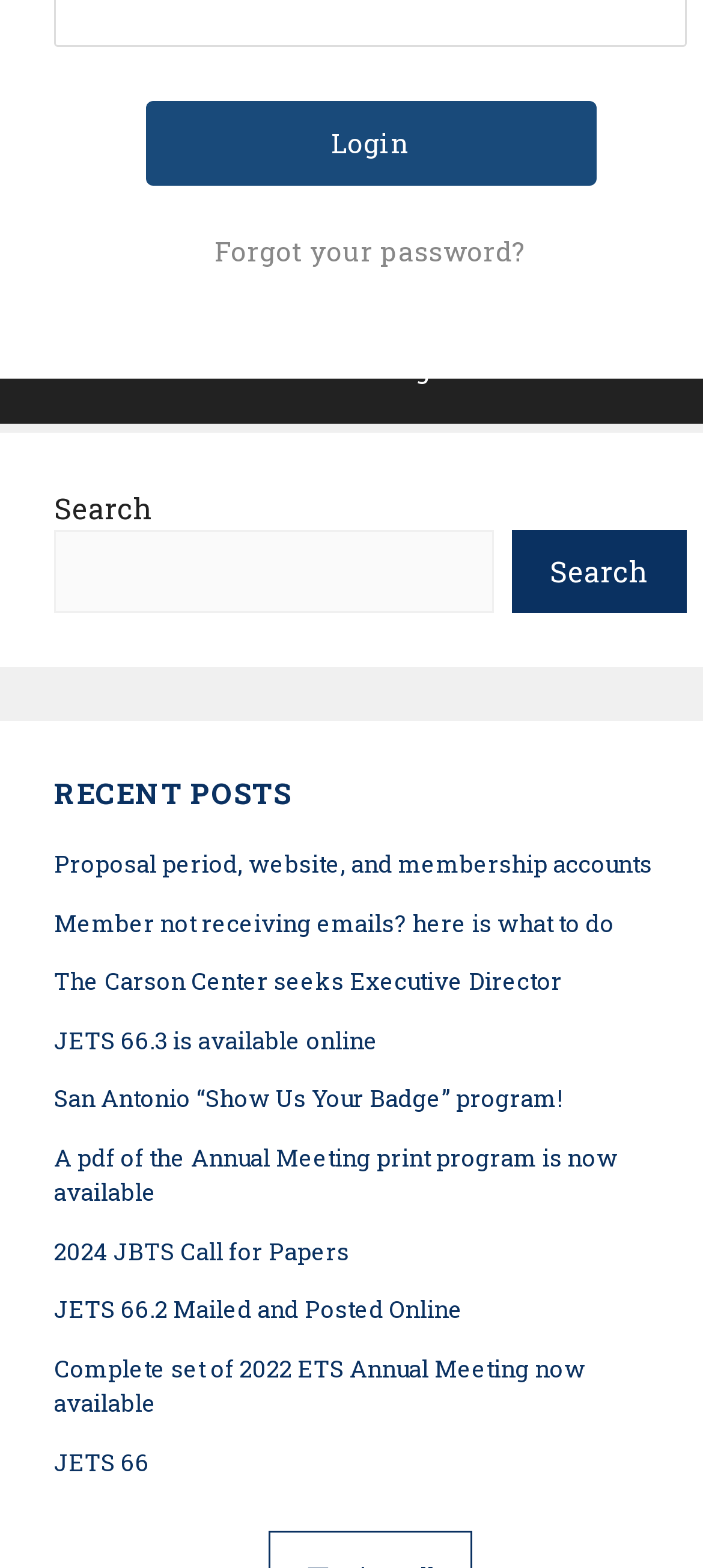Please identify the bounding box coordinates of the clickable element to fulfill the following instruction: "Read the recent post about proposal period". The coordinates should be four float numbers between 0 and 1, i.e., [left, top, right, bottom].

[0.077, 0.54, 0.928, 0.561]